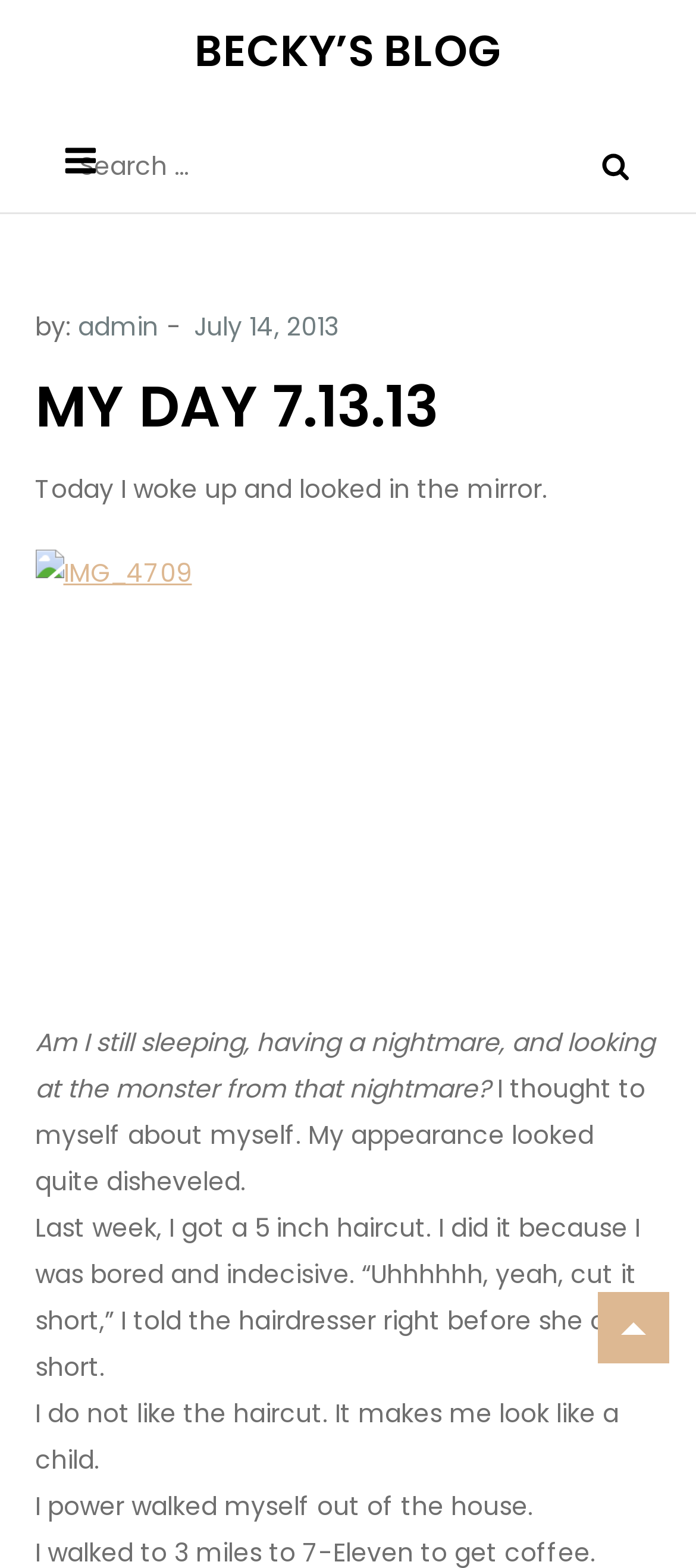Give a detailed account of the webpage's layout and content.

This webpage is a personal blog post titled "MY DAY 7.13.13" on Becky's Blog. At the top, there is a link to the blog's homepage, a button to expand the primary menu, and a search bar with a search button and an image. 

Below the top section, there is a header with the title "MY DAY 7.13.13" and a series of paragraphs describing the author's day. The first paragraph starts with "Today I woke up and looked in the mirror." and is followed by a link to an image, likely a photo of the author, labeled "IMG_4709". 

The subsequent paragraphs continue the author's reflection on their appearance, mentioning a recent 5-inch haircut and their dissatisfaction with the result. The text is arranged in a single column, with each paragraph flowing into the next. 

At the bottom of the page, there is a link, but its purpose is unclear. There are no other images on the page besides the one linked in the post.